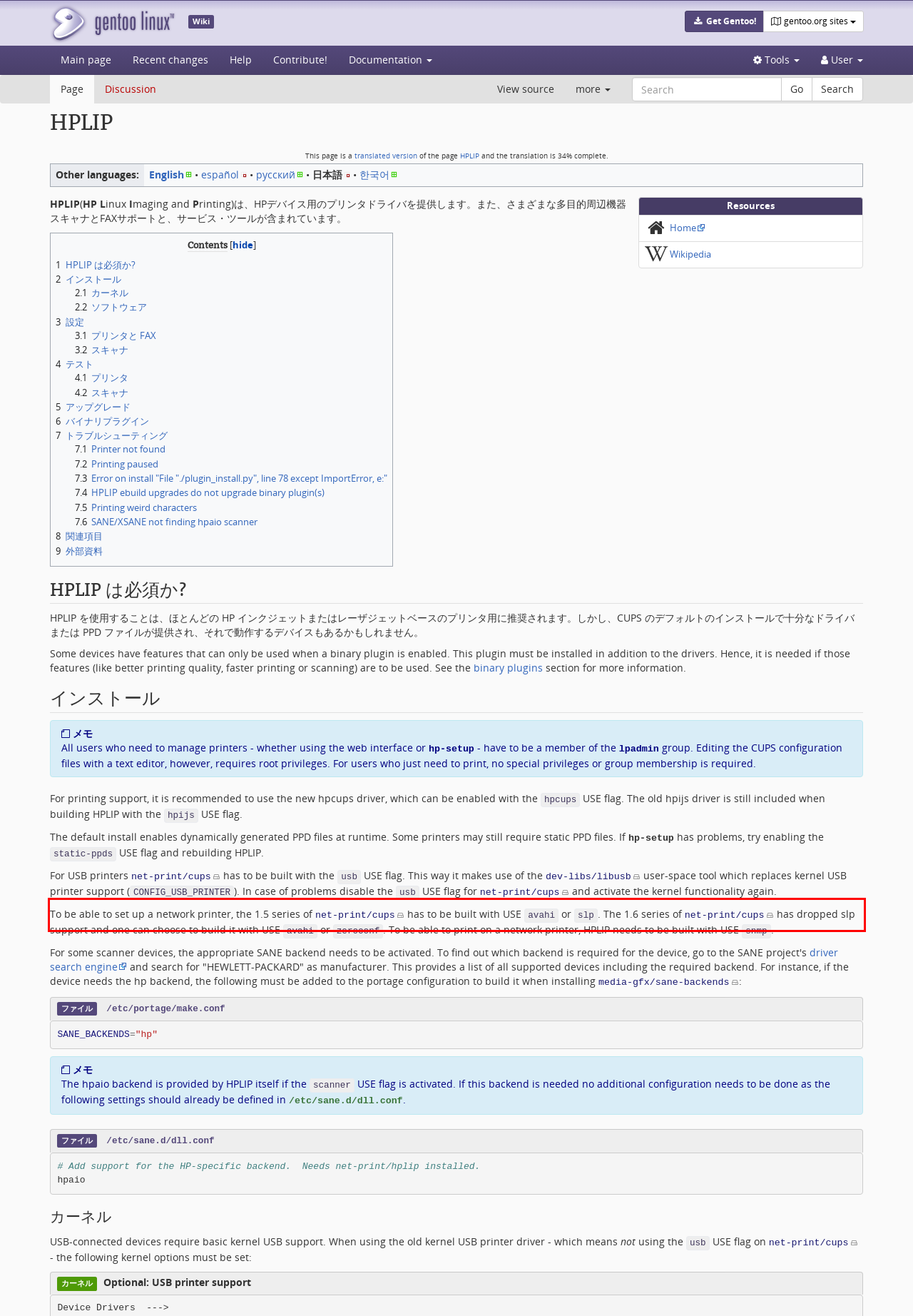You have a screenshot of a webpage with a red bounding box. Use OCR to generate the text contained within this red rectangle.

To be able to set up a network printer, the 1.5 series of net-print/cups has to be built with USE avahi or slp. The 1.6 series of net-print/cups has dropped slp support and one can choose to build it with USE avahi or zeroconf. To be able to print on a network printer, HPLIP needs to be built with USE snmp.